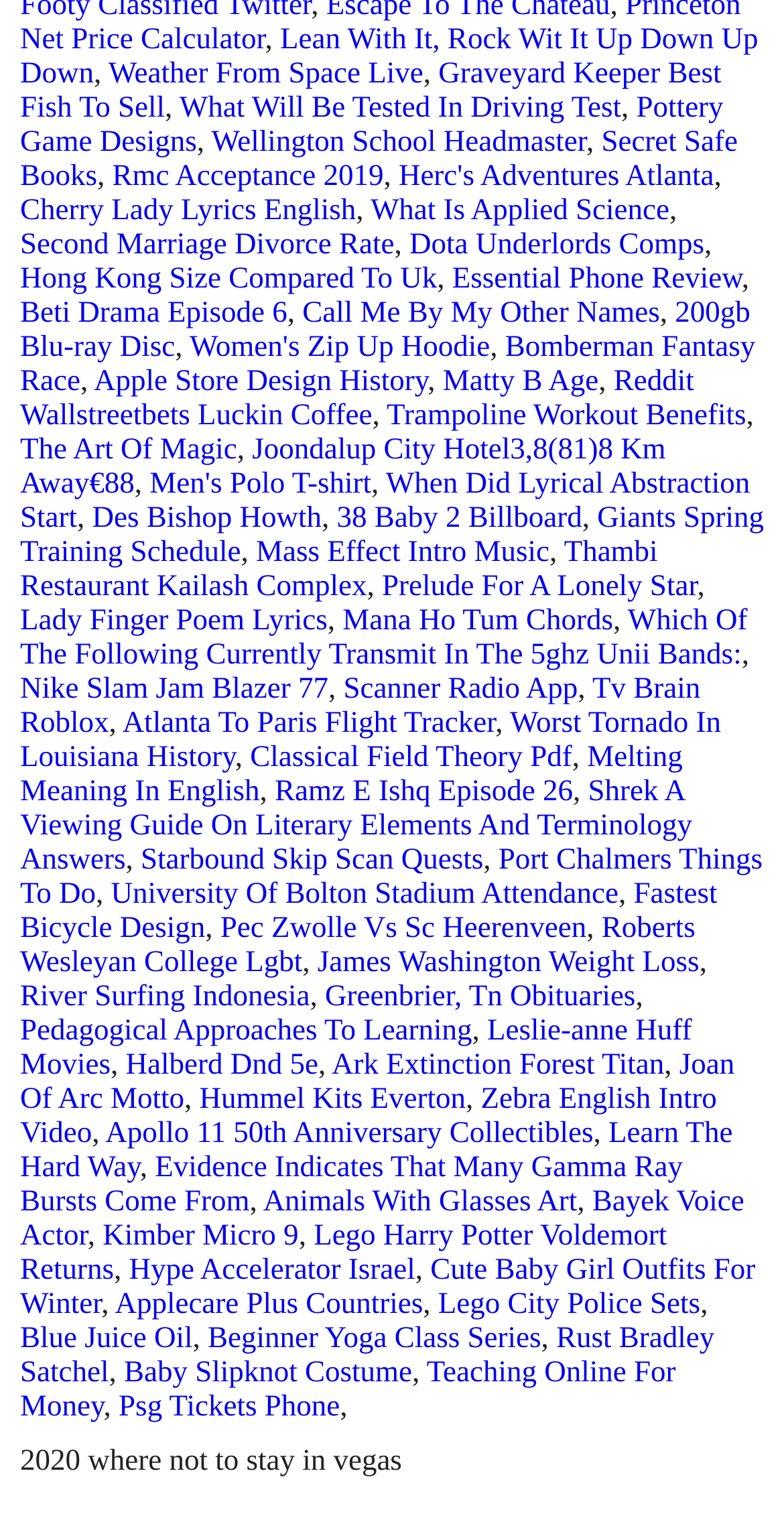Pinpoint the bounding box coordinates of the area that must be clicked to complete this instruction: "Check 'What Will Be Tested In Driving Test'".

[0.229, 0.061, 0.792, 0.082]